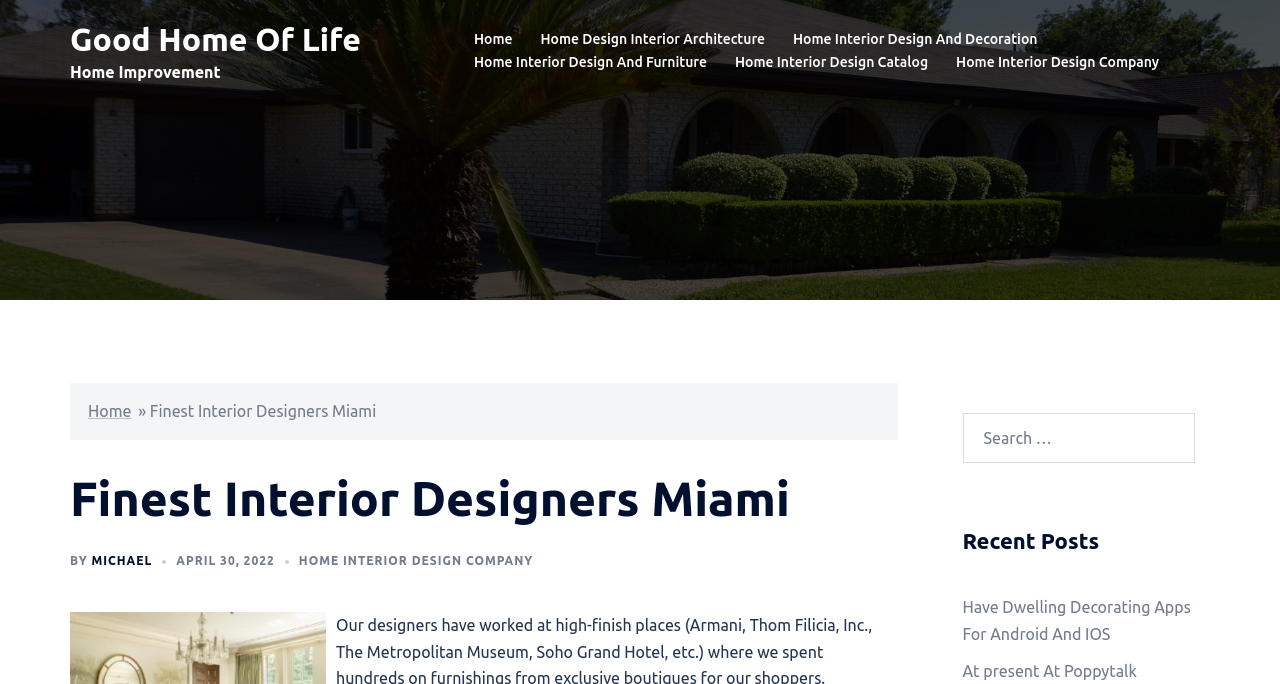What is the name of the interior design company?
Look at the screenshot and respond with a single word or phrase.

Good Home Of Life